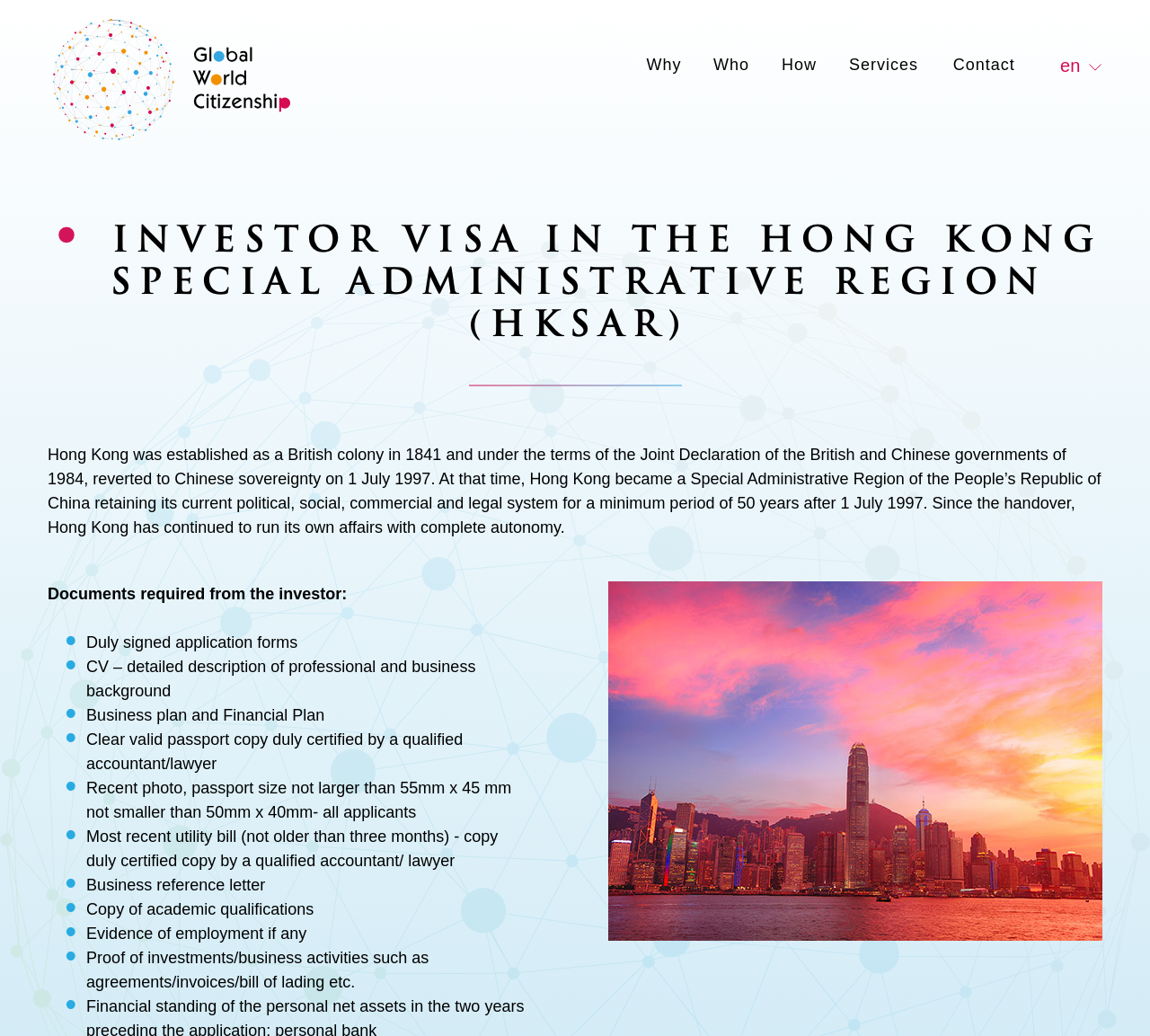What type of visa is being discussed?
Please respond to the question thoroughly and include all relevant details.

The webpage's title and content, including the list of required documents, suggest that the webpage is discussing the process of obtaining an investor visa in the Hong Kong Special Administrative Region.